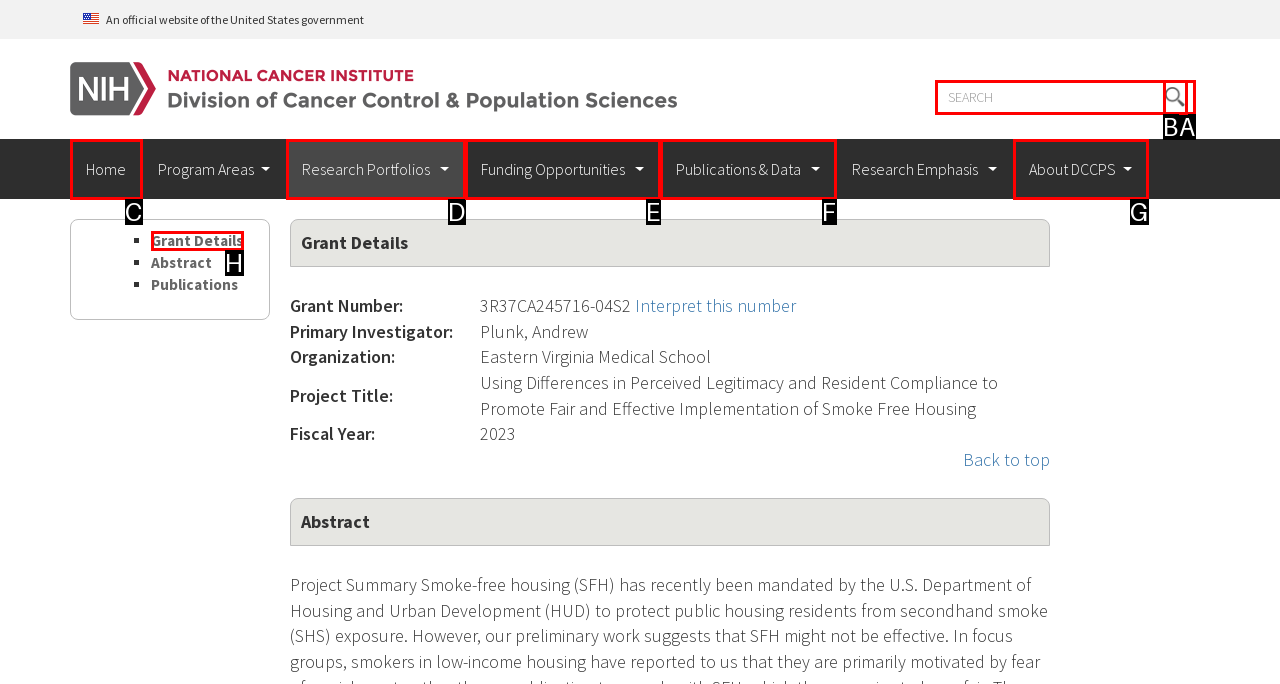Which lettered option matches the following description: Funding Opportunities
Provide the letter of the matching option directly.

E